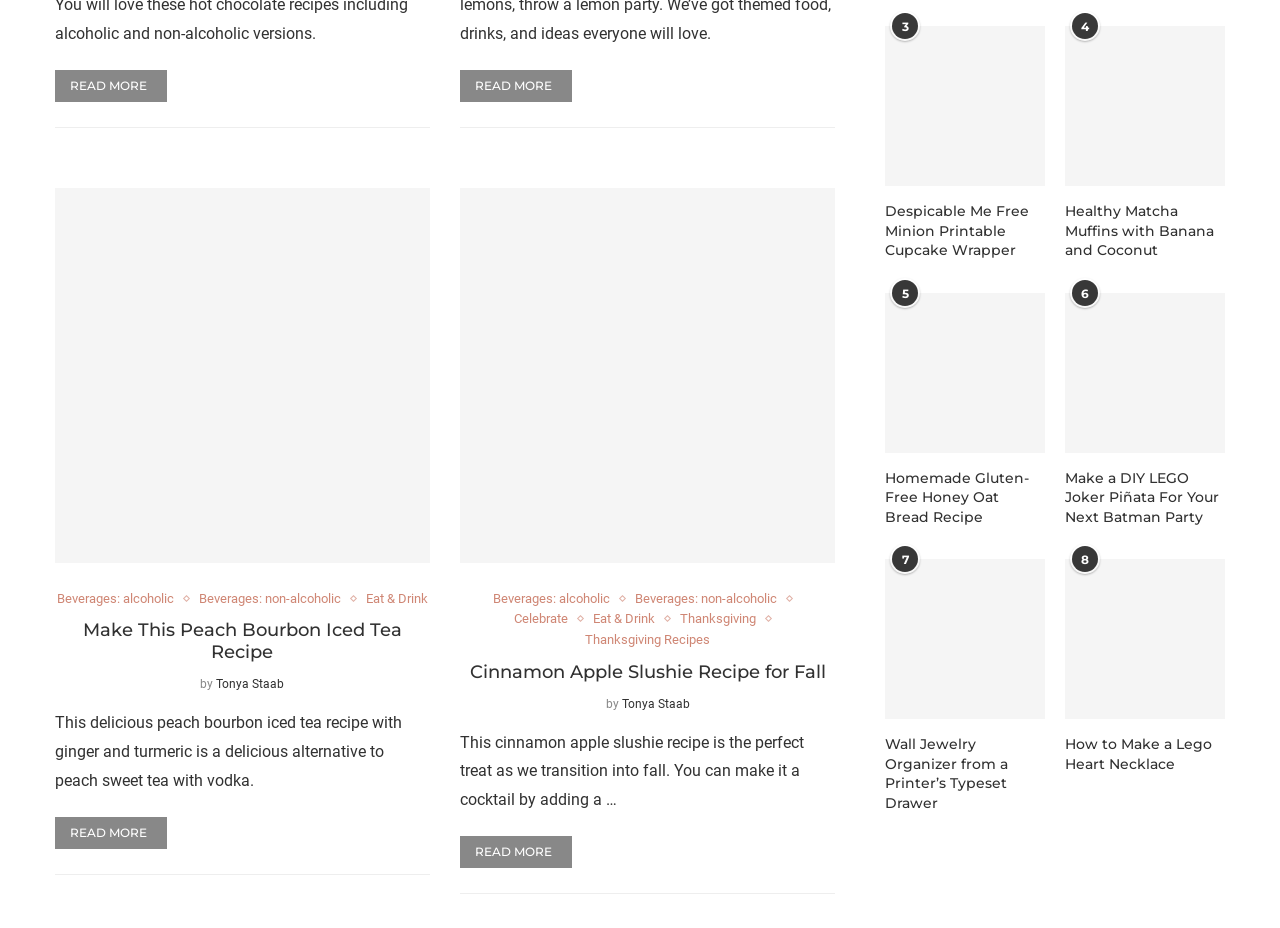Find the bounding box coordinates for the element that must be clicked to complete the instruction: "Read more about Peach Bourbon Iced Tea Recipe". The coordinates should be four float numbers between 0 and 1, indicated as [left, top, right, bottom].

[0.043, 0.203, 0.336, 0.606]